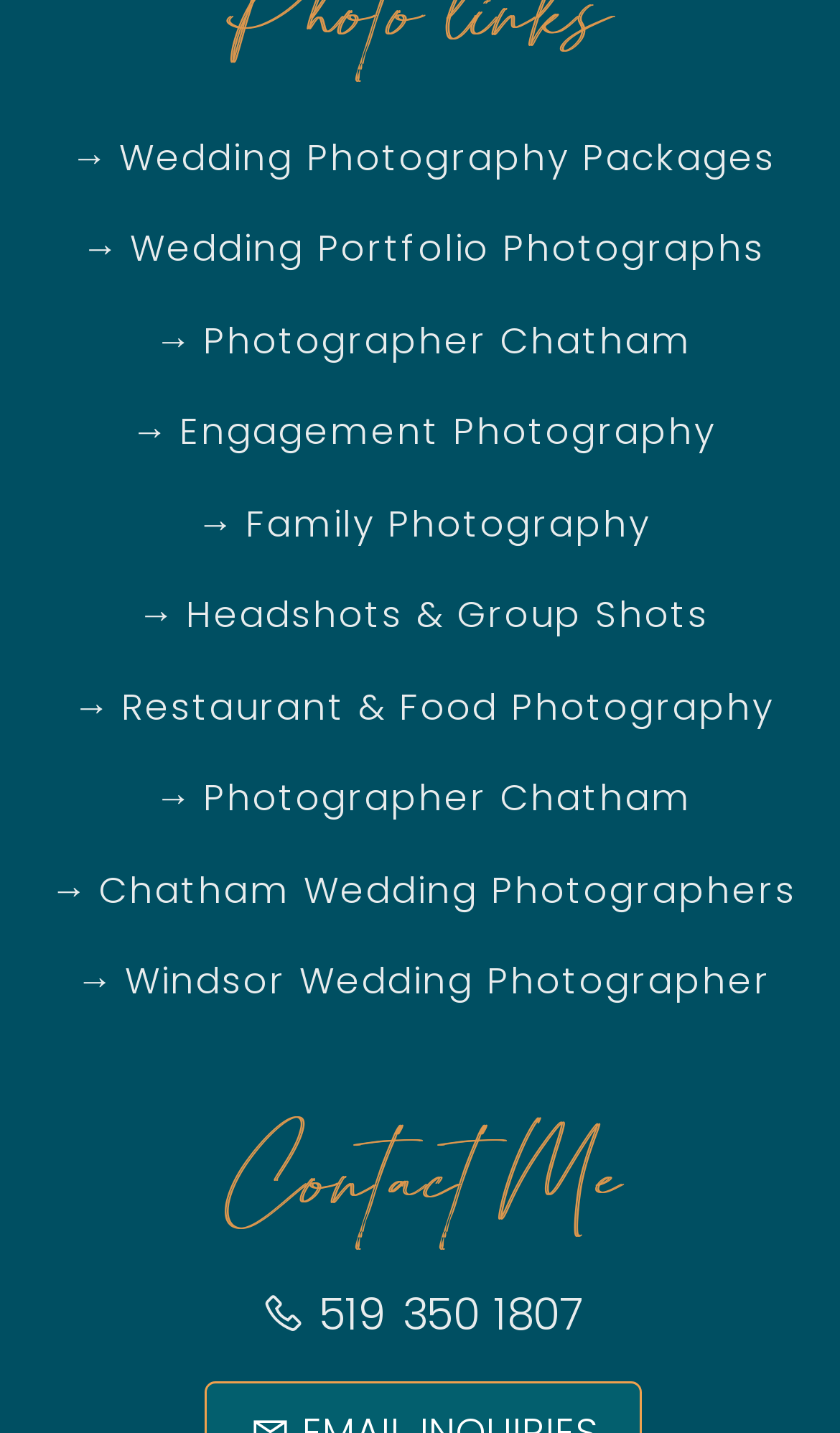Identify the bounding box coordinates of the clickable region required to complete the instruction: "View wedding photography packages". The coordinates should be given as four float numbers within the range of 0 and 1, i.e., [left, top, right, bottom].

[0.142, 0.092, 0.924, 0.128]